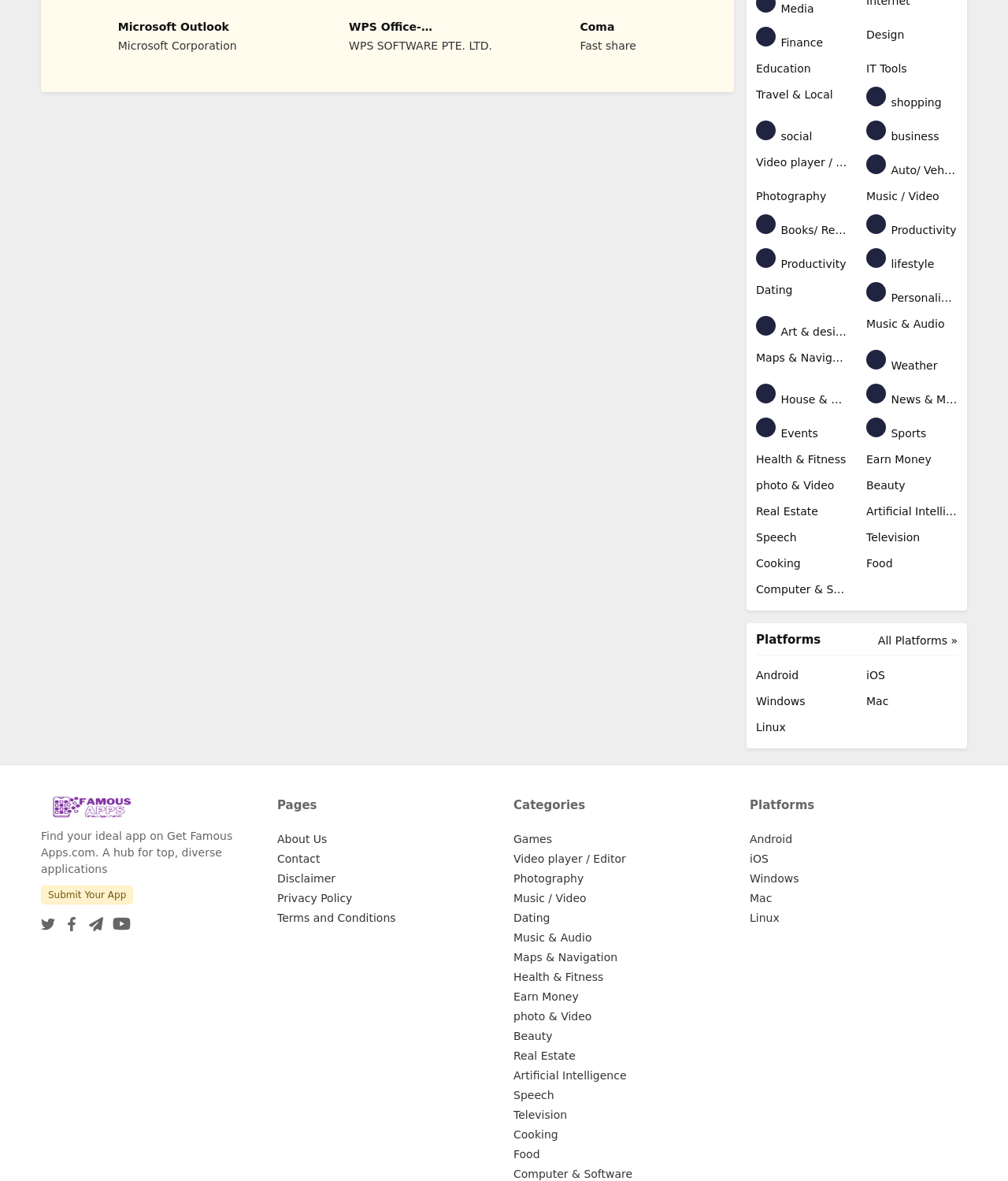Could you provide the bounding box coordinates for the portion of the screen to click to complete this instruction: "Click on Microsoft Outlook"?

[0.05, 0.018, 0.26, 0.067]